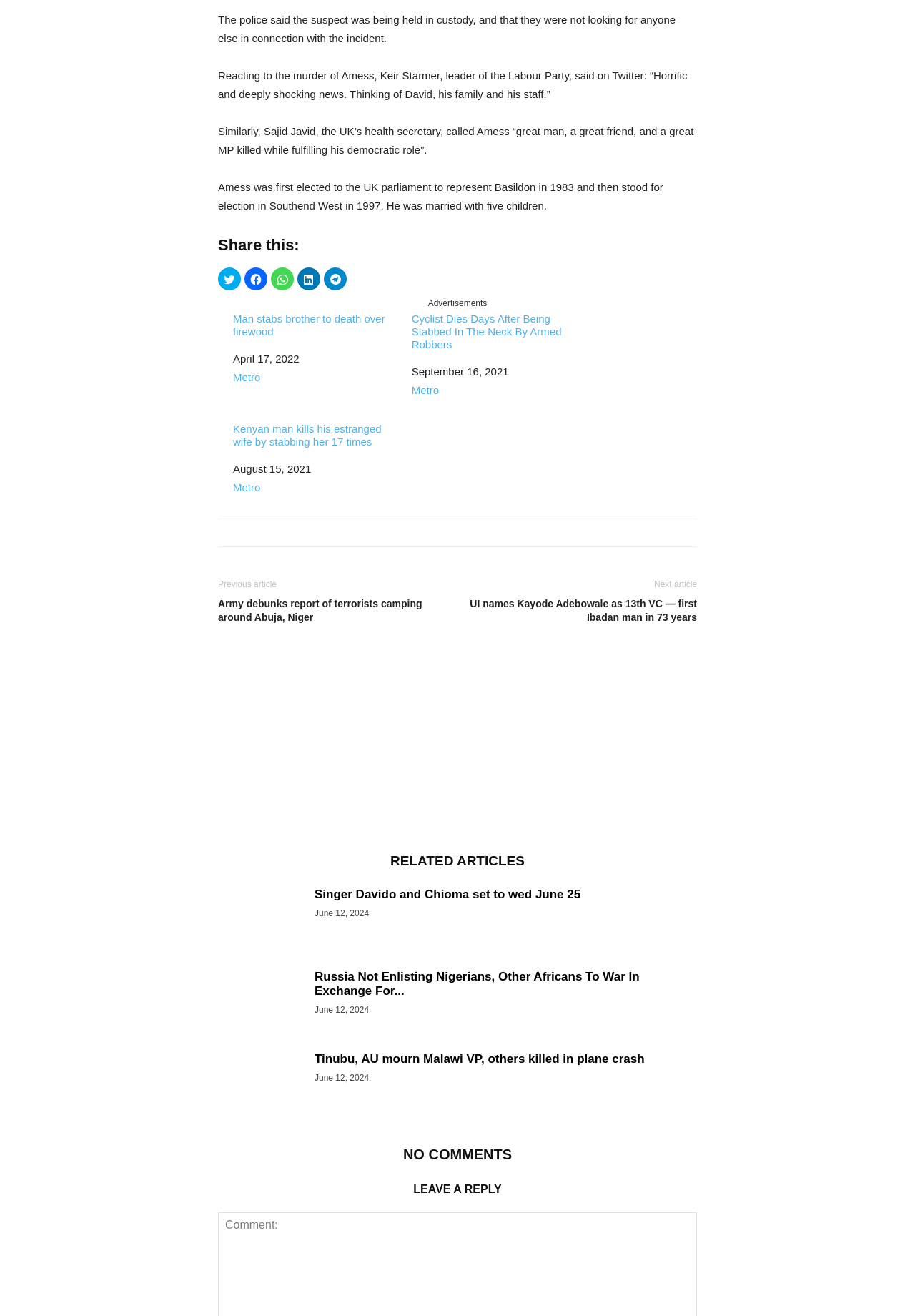Please specify the bounding box coordinates of the clickable section necessary to execute the following command: "Go to next article".

[0.715, 0.44, 0.762, 0.448]